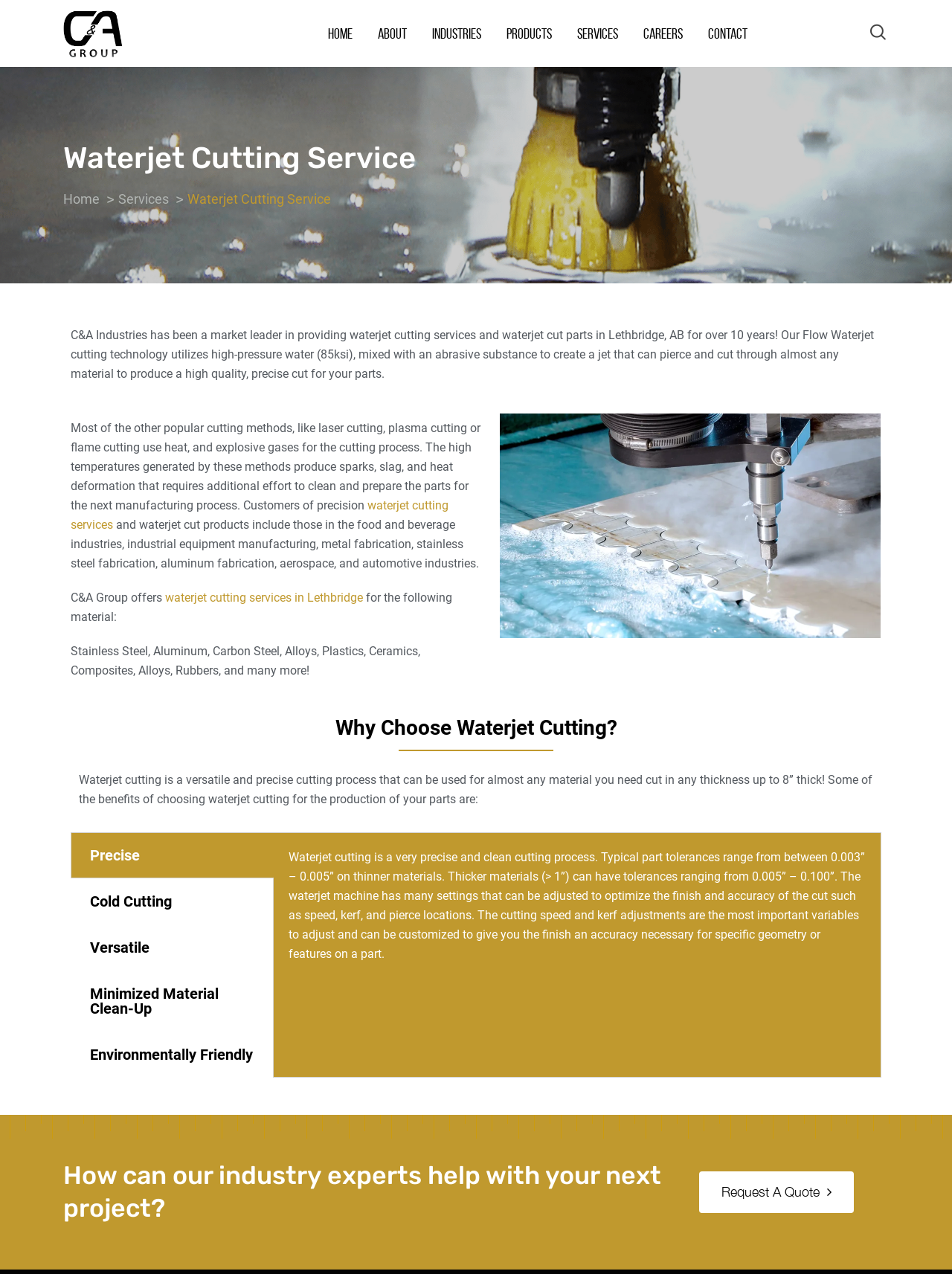Locate the bounding box coordinates of the clickable element to fulfill the following instruction: "Learn more about waterjet cutting services". Provide the coordinates as four float numbers between 0 and 1 in the format [left, top, right, bottom].

[0.074, 0.391, 0.471, 0.417]